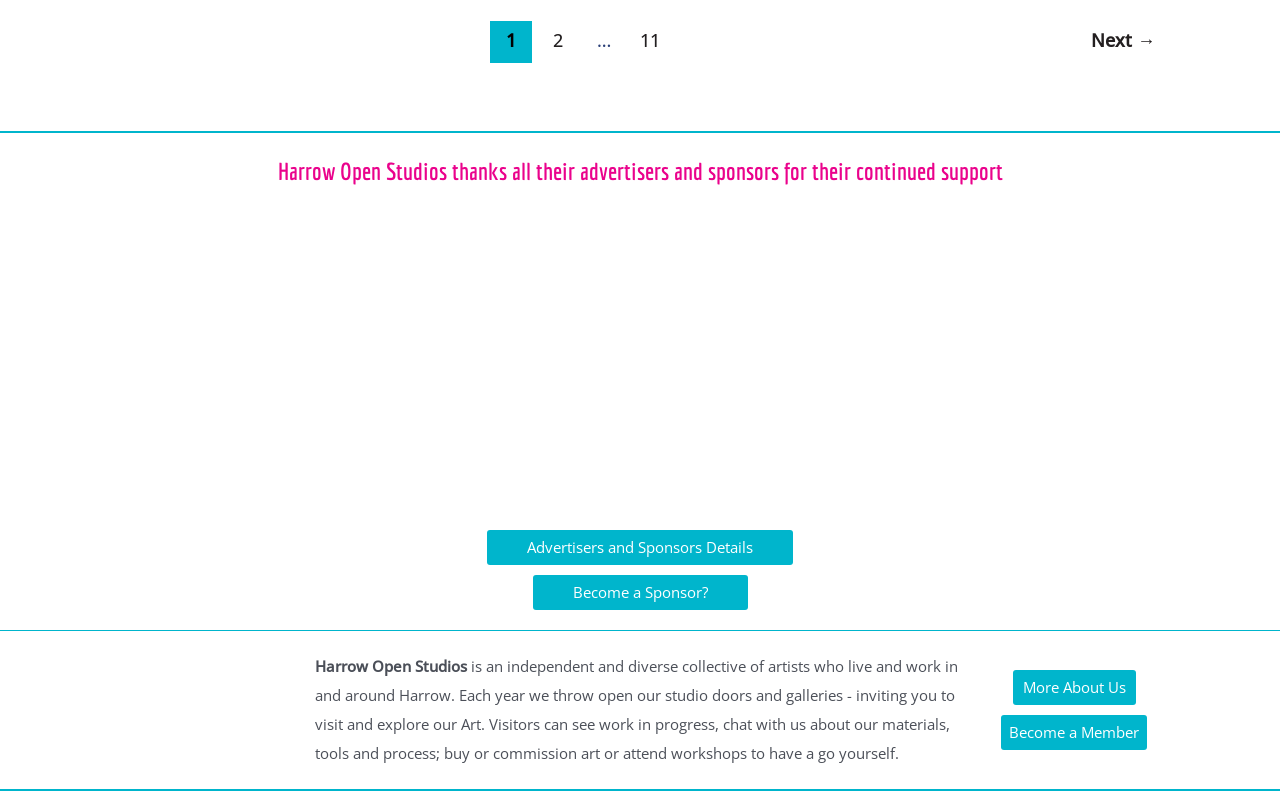Determine the bounding box of the UI component based on this description: "title="WeTheSeeds"". The bounding box coordinates should be four float values between 0 and 1, i.e., [left, top, right, bottom].

[0.309, 0.505, 0.383, 0.622]